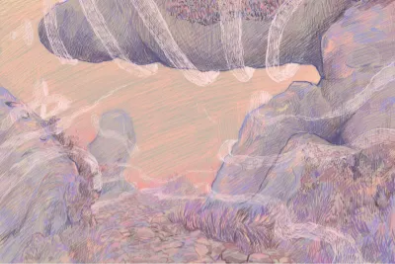Explain the image in a detailed way.

The image showcases a serene, dreamlike landscape characterized by gently flowing lines and pastel hues. At the forefront, a winding pathway, lined with delicate rocks and soft vegetation, guides the viewer's gaze. Above, the scene features a softly rendered sky that transitions in color, hinting at dusk or dawn. Ethereal wisps reminiscent of clouds or mist weave gracefully through the composition, adding a sense of movement and tranquility. This artwork reflects a harmonious interaction between nature and abstraction, inviting contemplation and exploration.